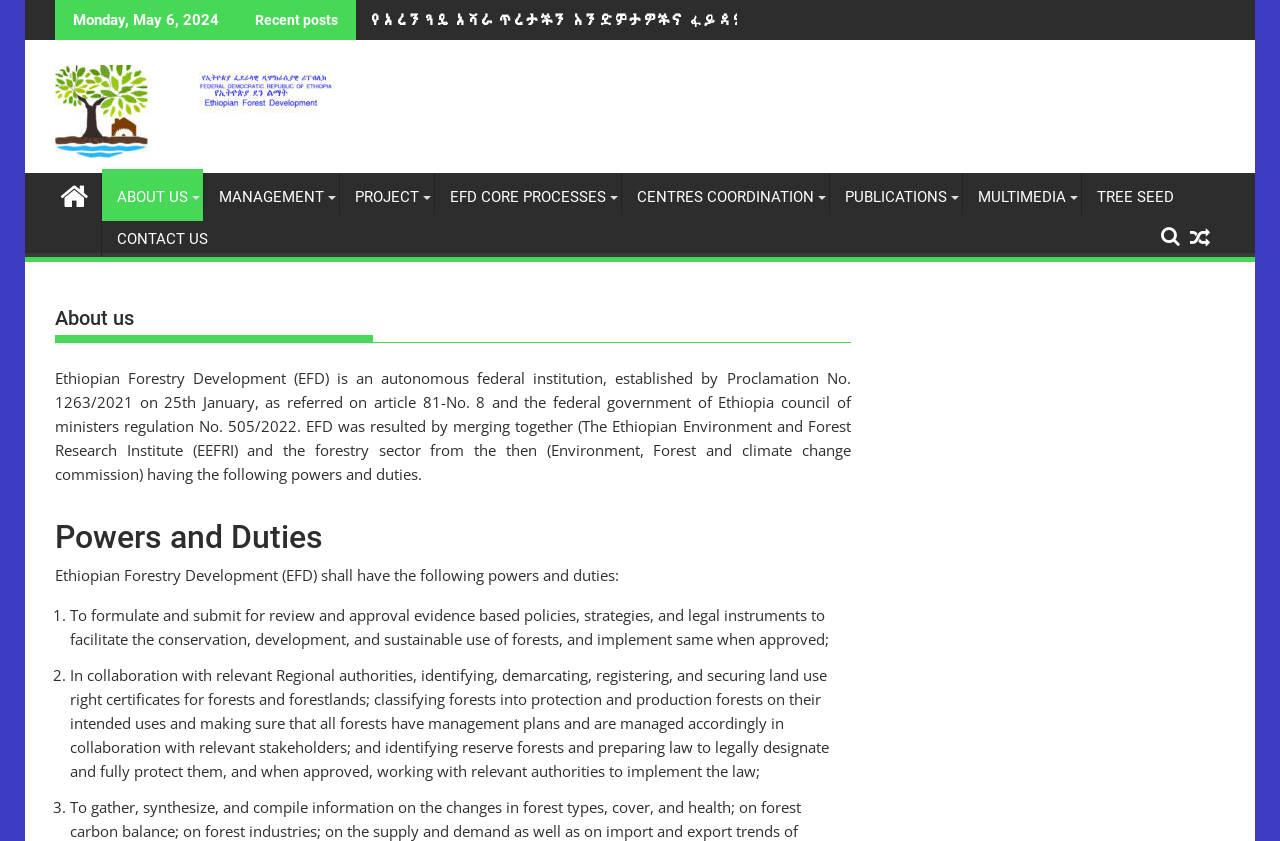Could you locate the bounding box coordinates for the section that should be clicked to accomplish this task: "View 'Recent posts'".

[0.199, 0.014, 0.264, 0.033]